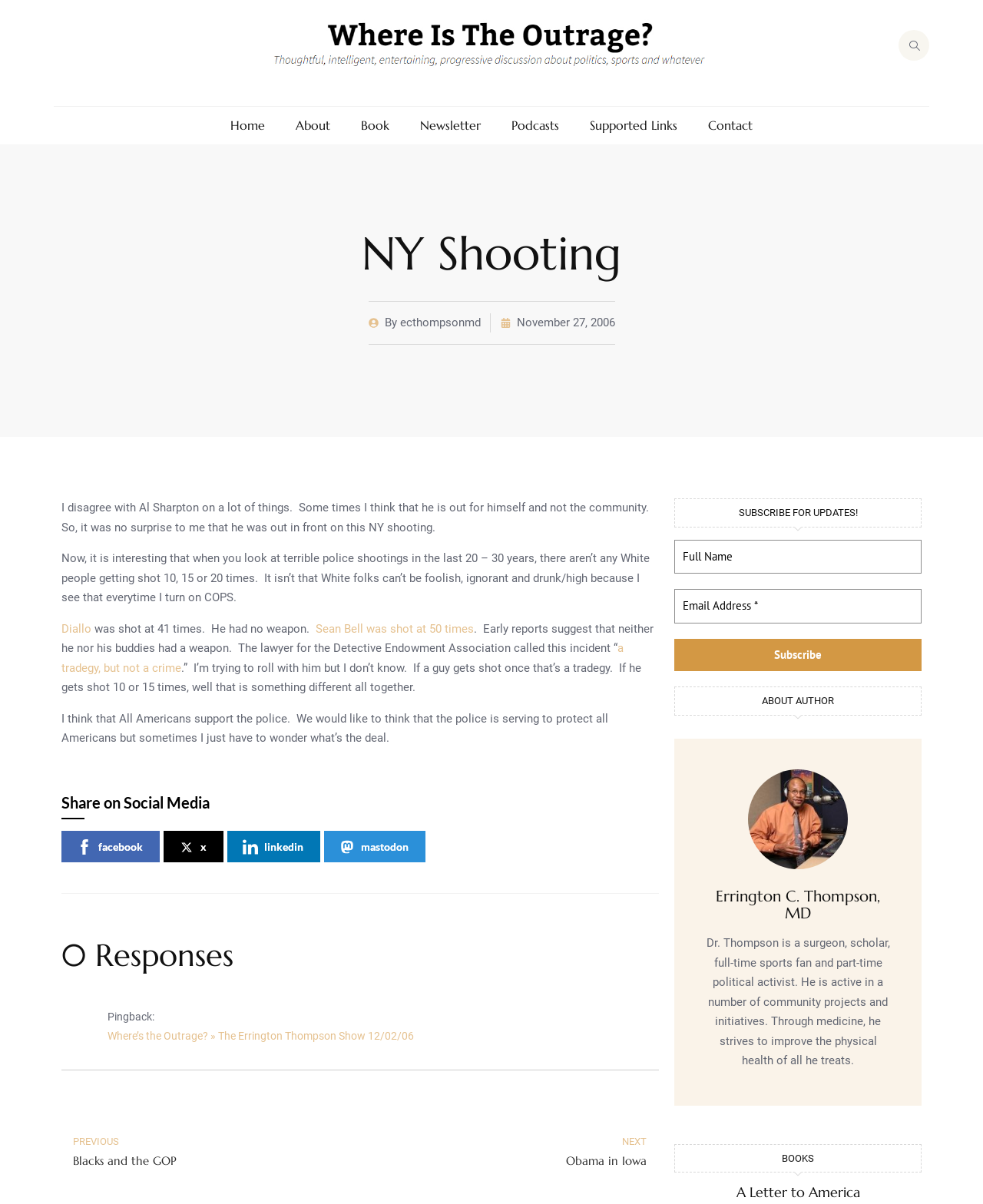Extract the bounding box coordinates of the UI element described by: "PrevPreviousBlacks and the GOP". The coordinates should include four float numbers ranging from 0 to 1, e.g., [left, top, right, bottom].

[0.062, 0.94, 0.366, 0.973]